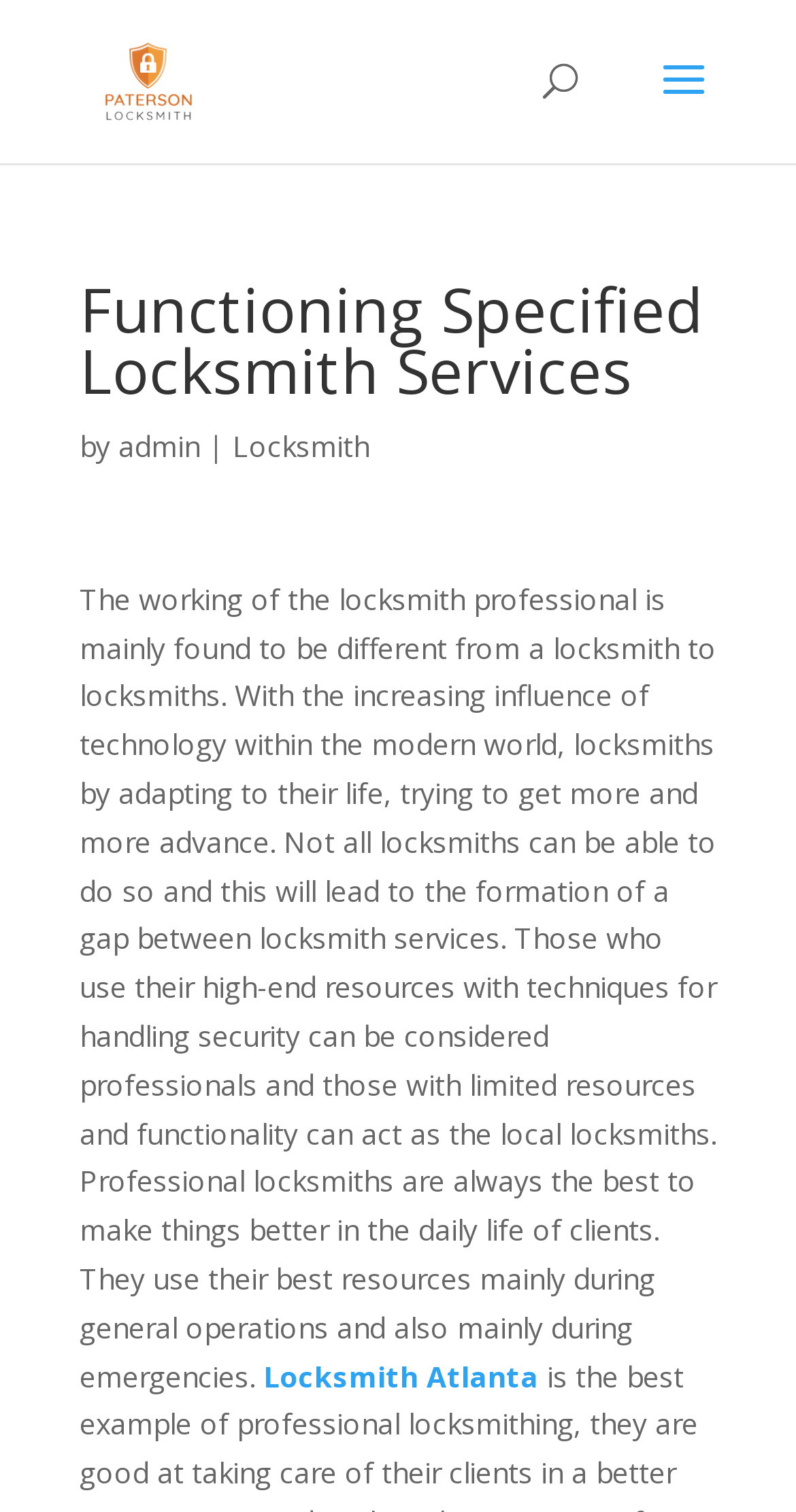Extract the primary heading text from the webpage.

Functioning Specified Locksmith Services